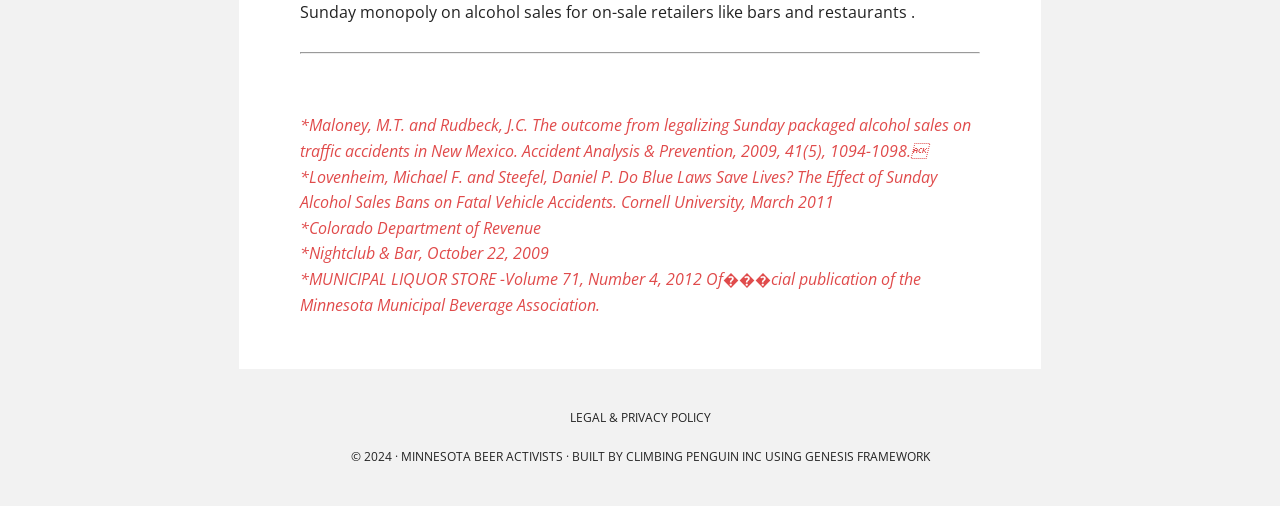Give a concise answer using one word or a phrase to the following question:
What is the vertical position of the link 'Maloney, M.T. and Rudbeck, J.C.' relative to the link 'Lovenheim, Michael F. and Steefel, Daniel P.'?

Above